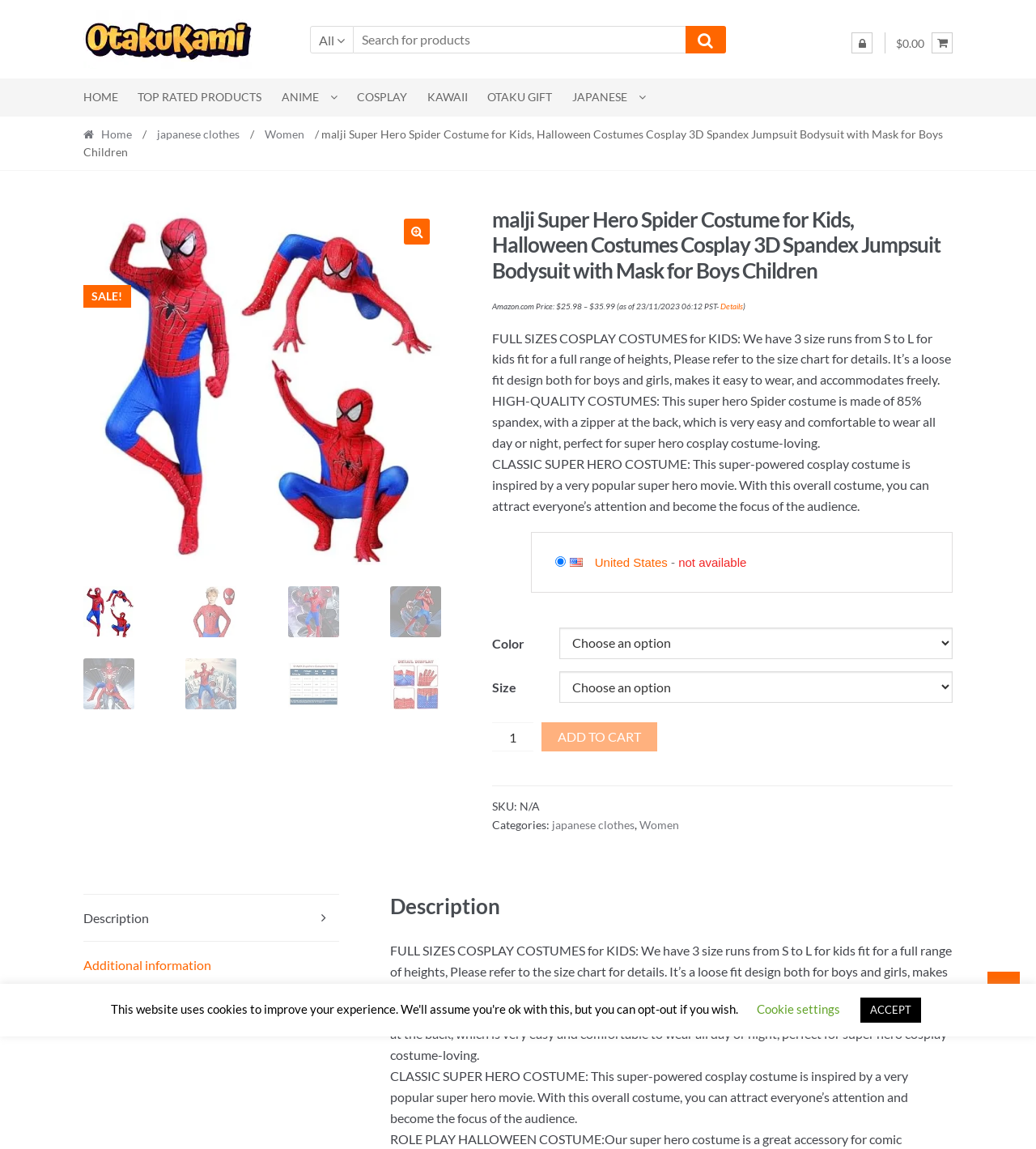Describe in detail what you see on the webpage.

This webpage is an e-commerce product page for a "malji Super Hero Spider Costume for Kids" sold by Otaku Kami. At the top of the page, there is a navigation menu with links to "HOME", "TOP RATED PRODUCTS", "ANIME", "COSPLAY", "KAWAII", "OTAKU GIFT", and "JAPANESE". Below the navigation menu, there is a search bar with a combobox and a button.

The product information section is divided into two parts. On the left side, there are several images of the costume, and on the right side, there is a detailed product description. The product title, "malji Super Hero Spider Costume for Kids, Halloween Costumes Cosplay 3D Spandex Jumpsuit Bodysuit with Mask for Boys Children", is displayed prominently. Below the title, there is a "SALE!" notification and a link to view more product details.

The product description section includes information about the costume's material, size, and features. There are also customer reviews and ratings displayed. Below the product description, there is a table with options to select the color and size of the costume. A "ADD TO CART" button is located next to the table.

At the bottom of the page, there are tabs for "Description" and "Additional information". The "Description" tab is selected by default and displays more detailed information about the product. The "Additional information" tab is not selected by default, but it can be clicked to view more information about the product.

There are also links to related products and categories, such as "japanese clothes" and "Women", at the bottom of the page.